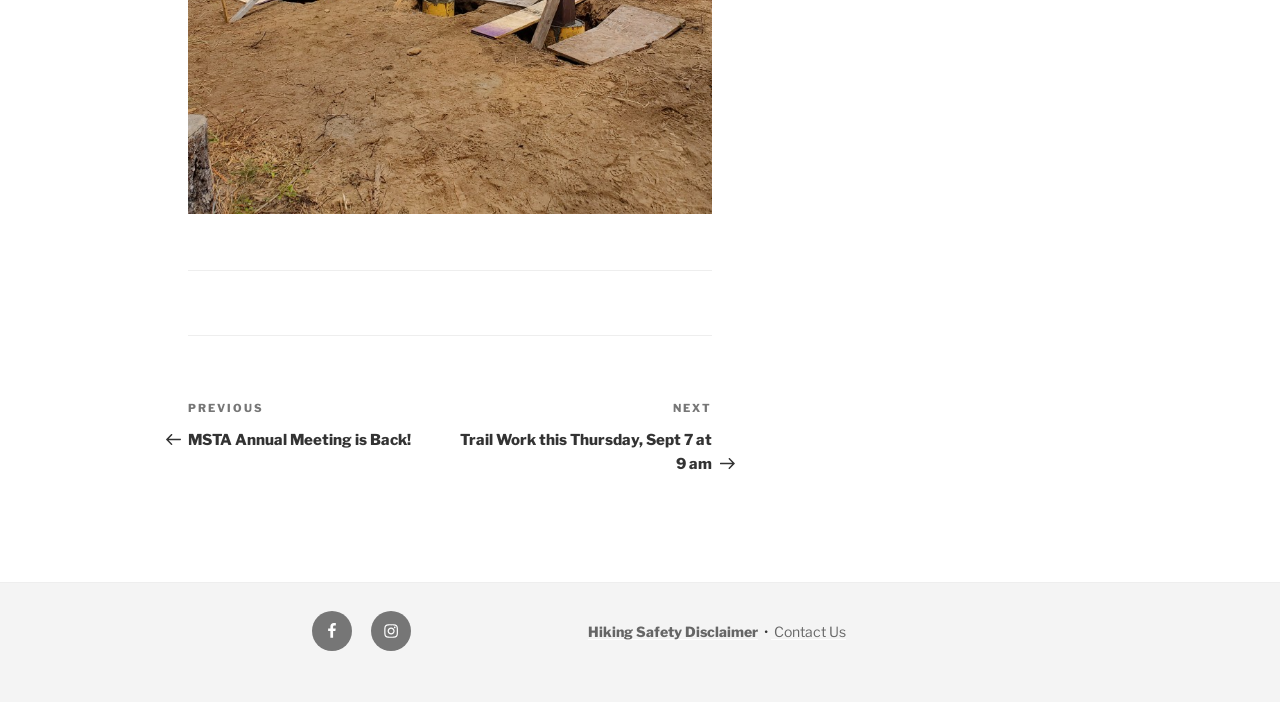Given the webpage screenshot and the description, determine the bounding box coordinates (top-left x, top-left y, bottom-right x, bottom-right y) that define the location of the UI element matching this description: Contact Us

[0.602, 0.887, 0.661, 0.911]